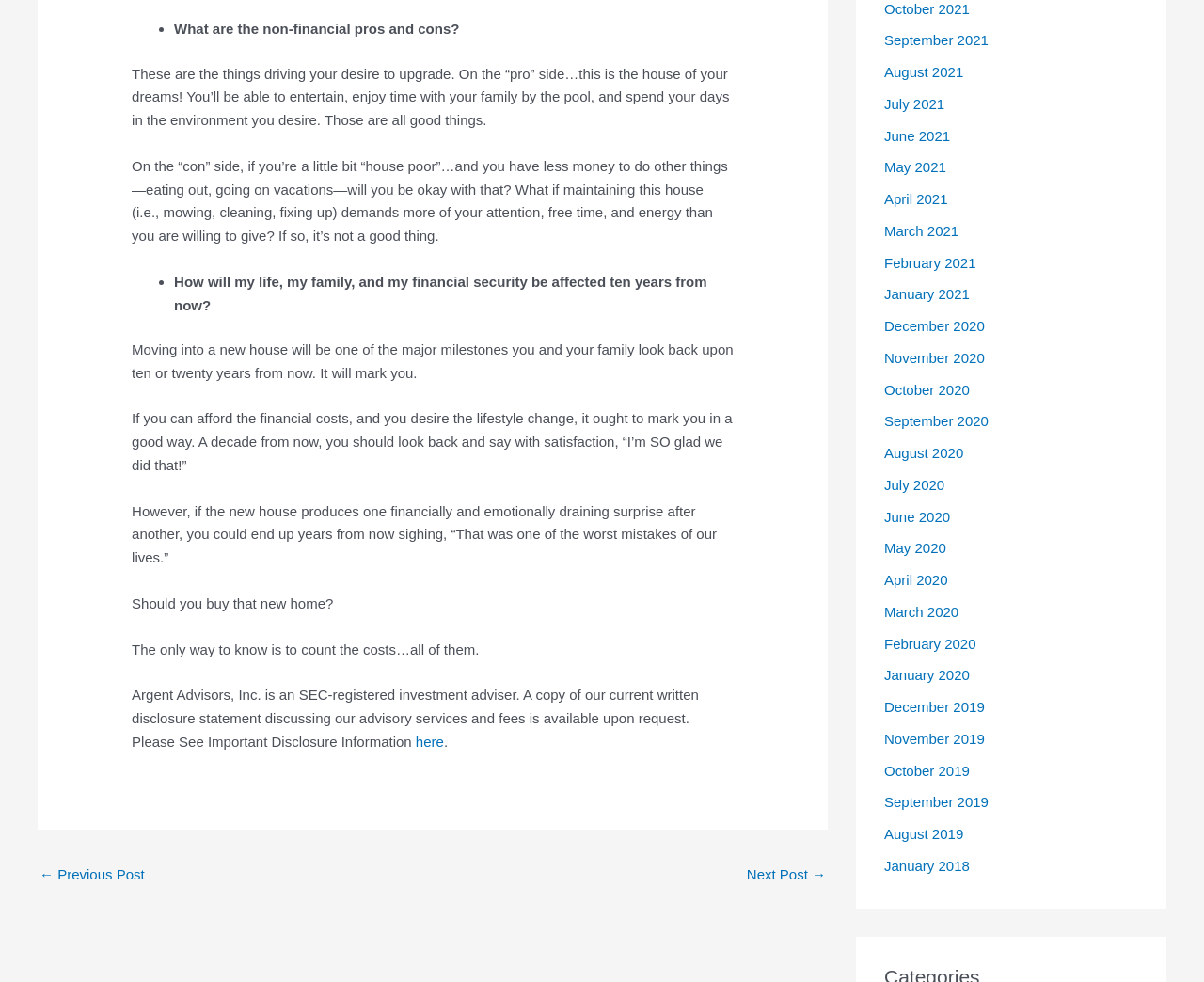What is the author's advice for deciding whether to buy a new home?
Please respond to the question thoroughly and include all relevant details.

The author suggests that the only way to know if buying a new home is the right decision is to count the costs, including both financial and non-financial costs. This implies that one should carefully consider all the potential advantages and disadvantages before making a decision.